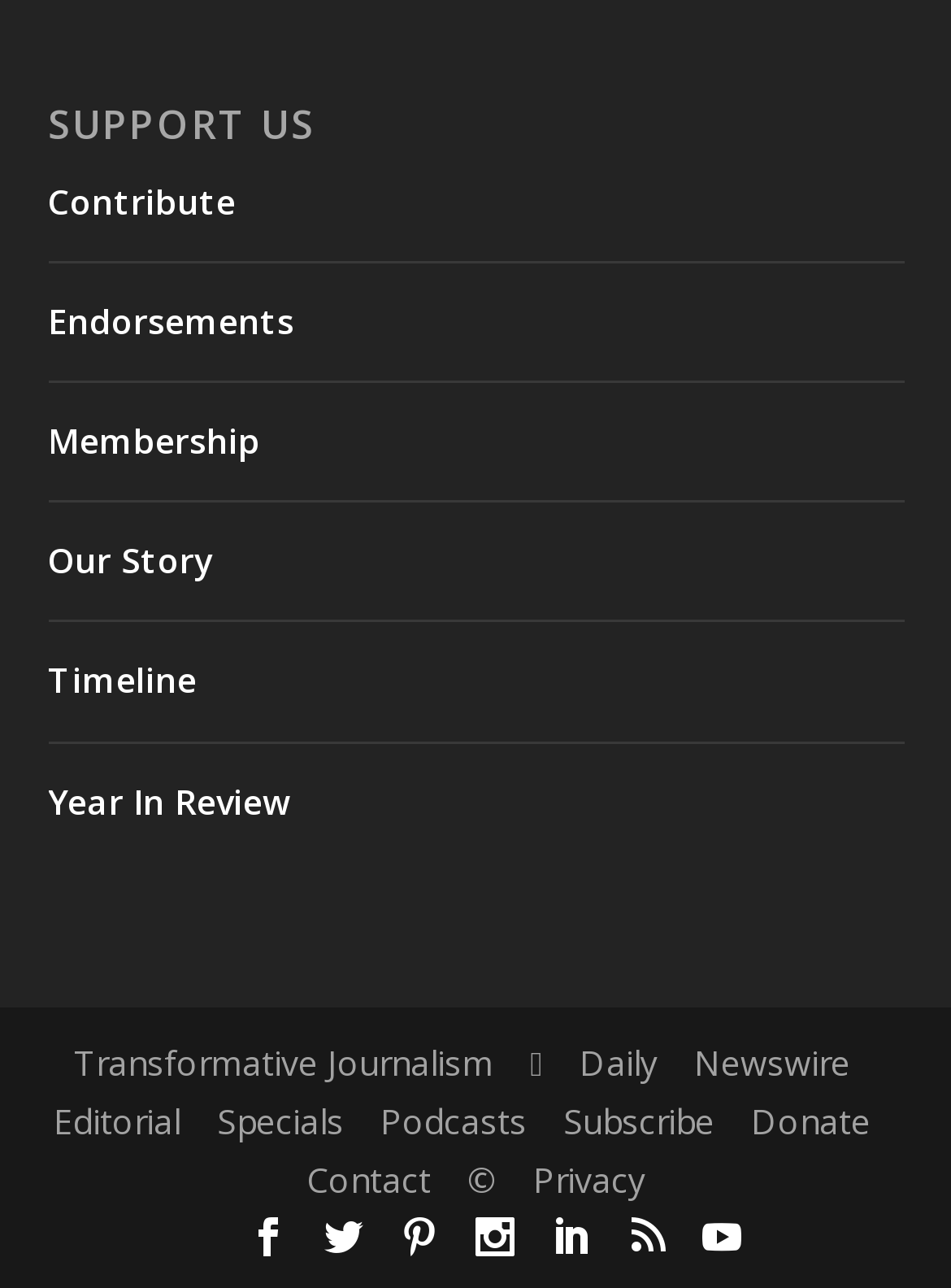Please find the bounding box coordinates of the element that must be clicked to perform the given instruction: "Donate to support the cause". The coordinates should be four float numbers from 0 to 1, i.e., [left, top, right, bottom].

[0.79, 0.852, 0.915, 0.888]